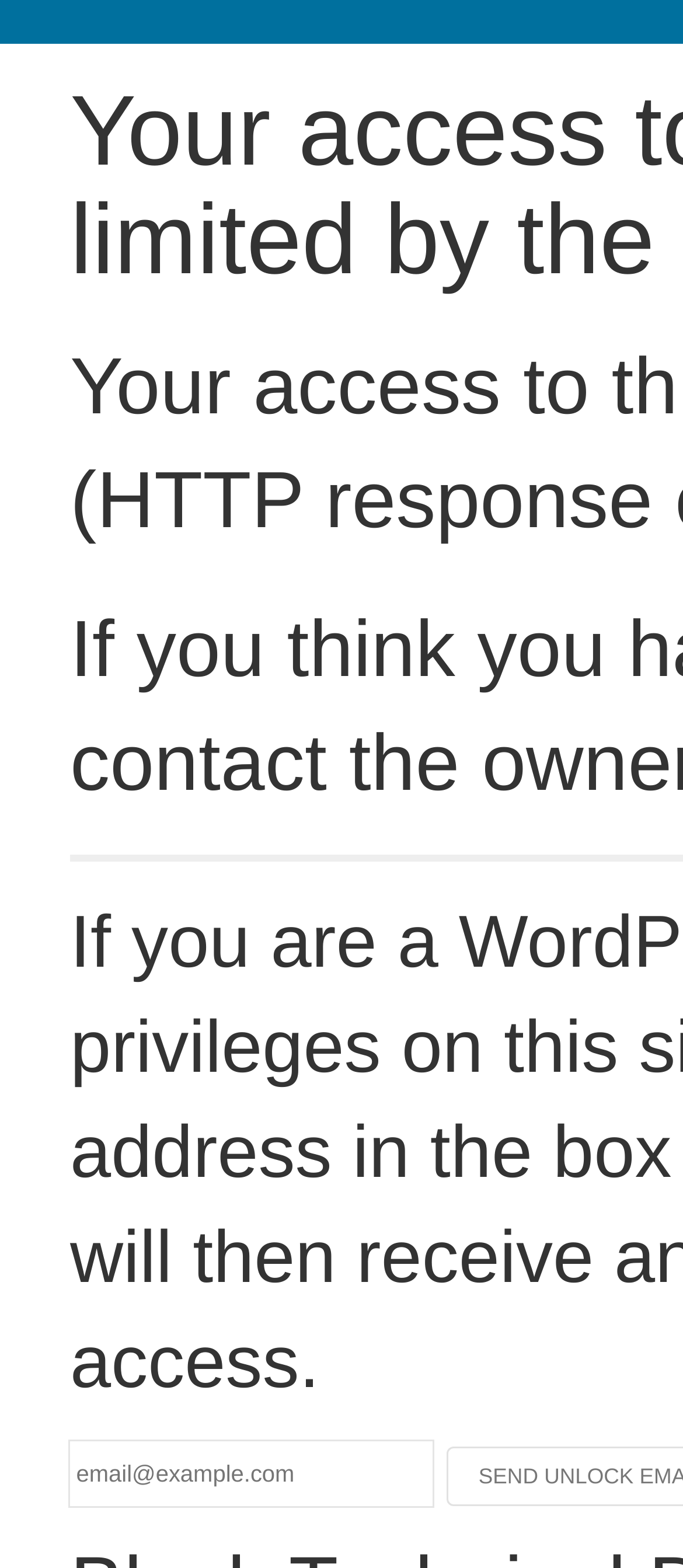Provide the bounding box coordinates for the UI element that is described as: "name="email" placeholder="email@example.com"".

[0.103, 0.92, 0.633, 0.961]